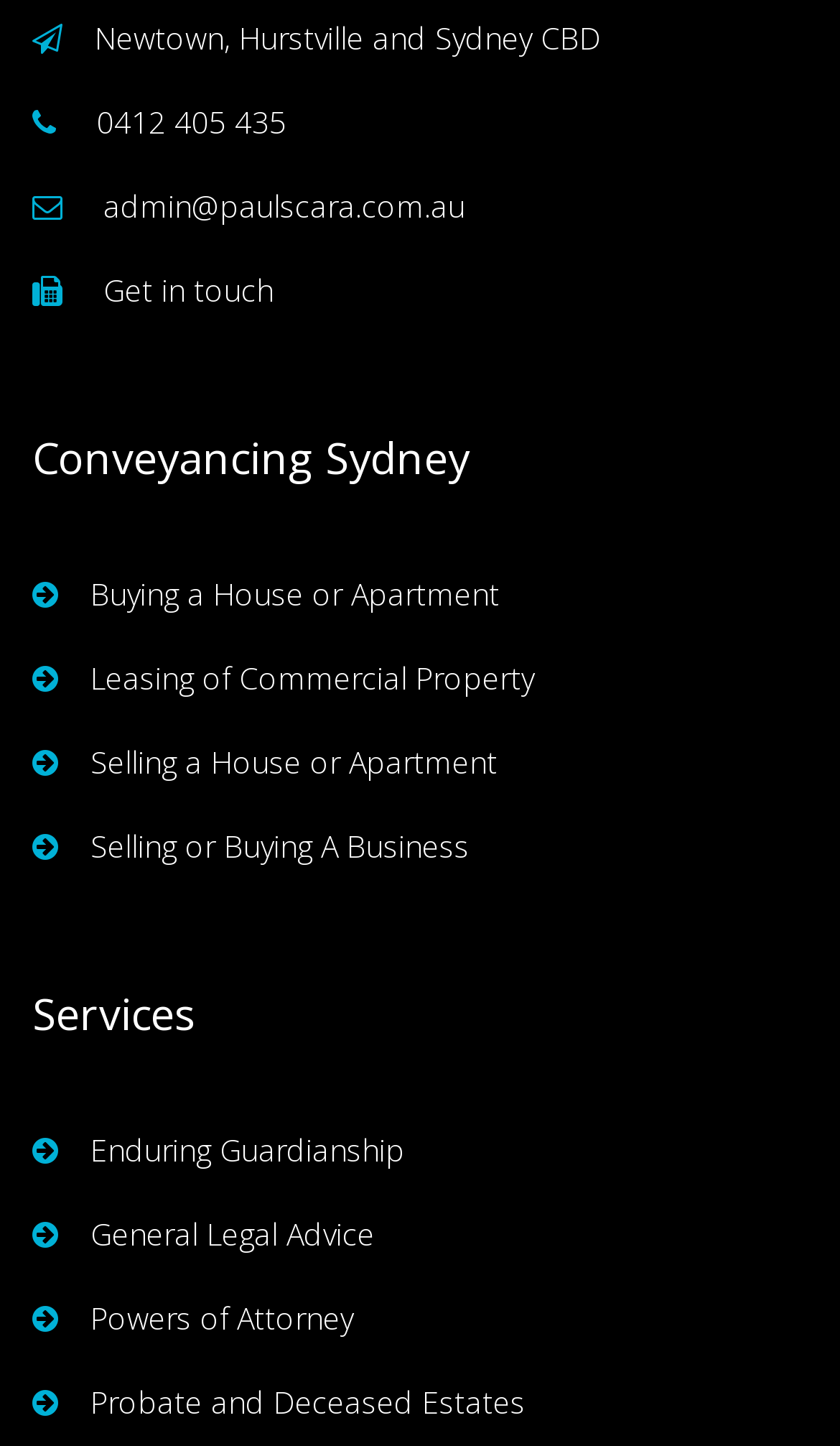Provide a short, one-word or phrase answer to the question below:
How many services are listed?

7